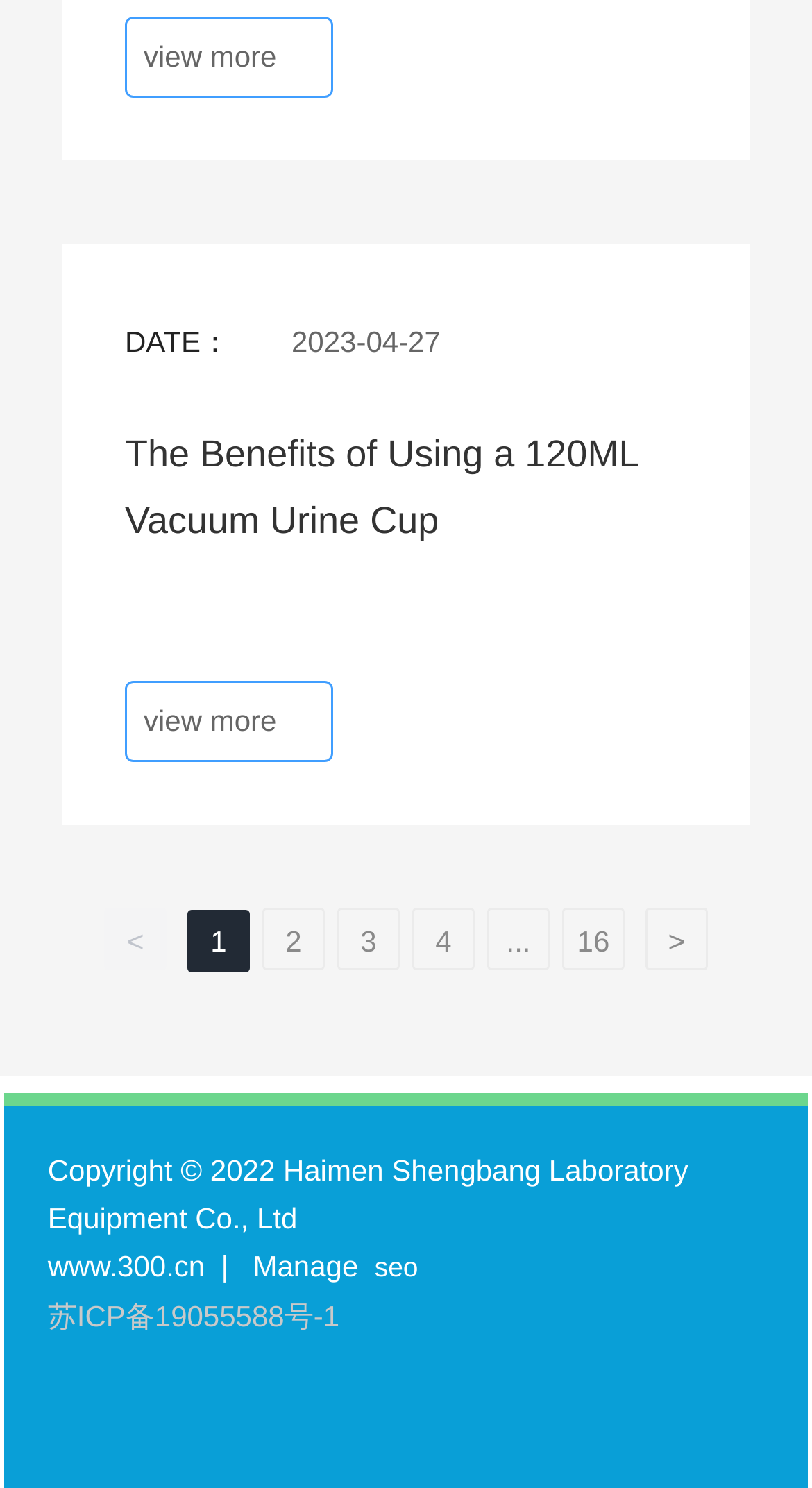What is the ICP registration number mentioned in the footer section?
Based on the content of the image, thoroughly explain and answer the question.

The ICP registration number is obtained from the link element '苏ICP备19055588号-1' which is located in the footer section of the webpage.